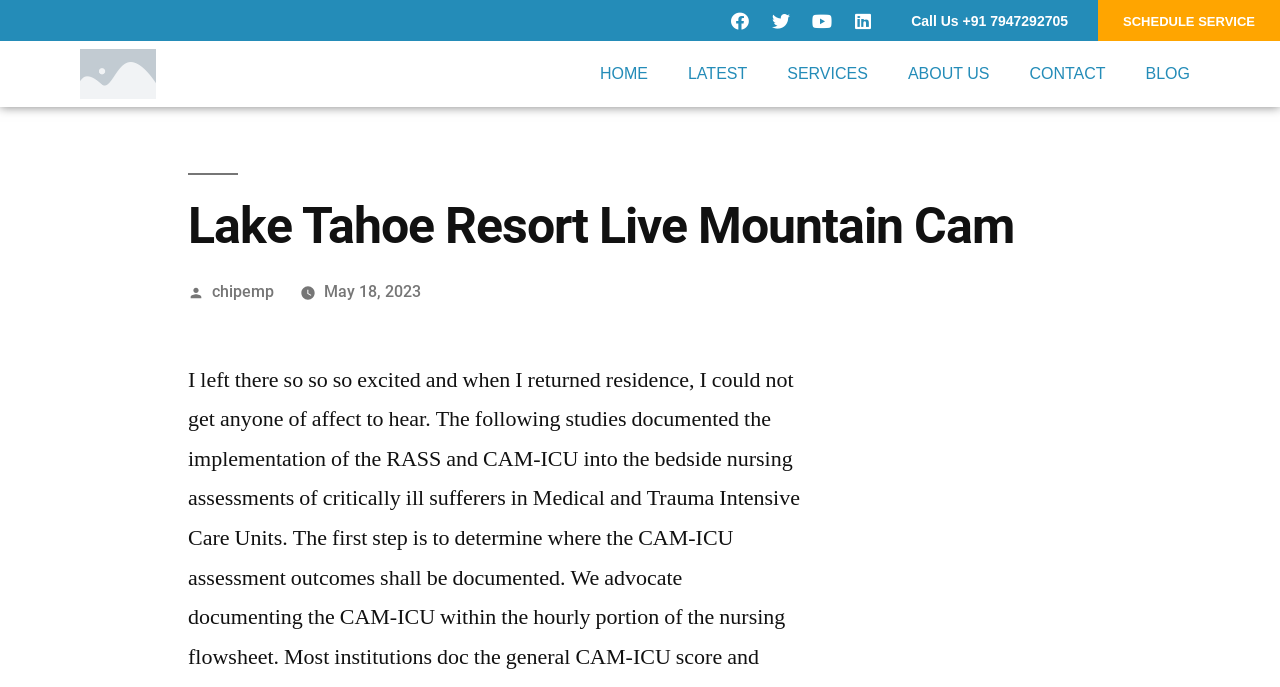Please specify the bounding box coordinates of the area that should be clicked to accomplish the following instruction: "Go to home page". The coordinates should consist of four float numbers between 0 and 1, i.e., [left, top, right, bottom].

[0.453, 0.06, 0.522, 0.156]